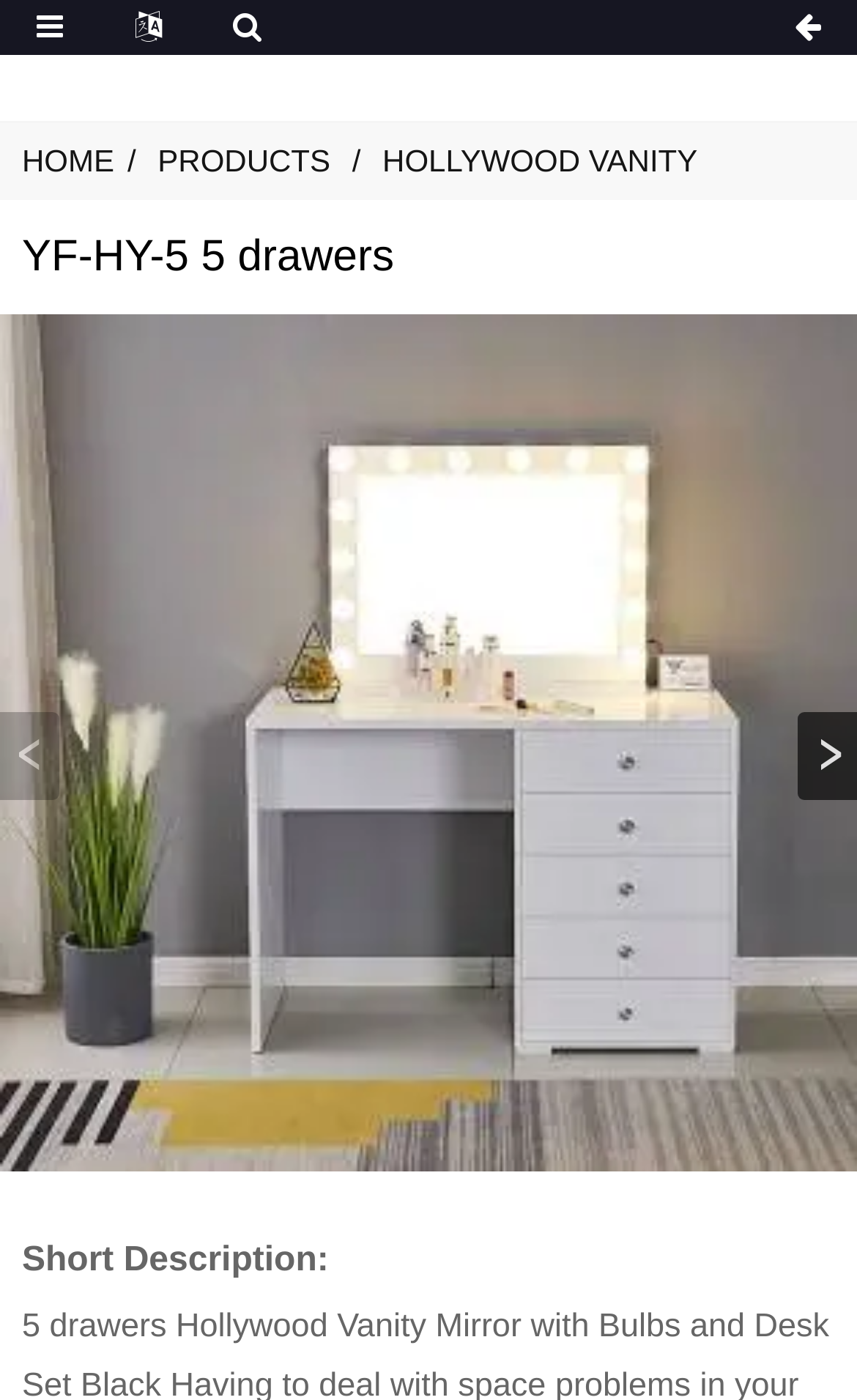Determine the bounding box coordinates of the UI element described below. Use the format (top-left x, top-left y, bottom-right x, bottom-right y) with floating point numbers between 0 and 1: aria-label="Next slide"

[0.931, 0.508, 1.0, 0.571]